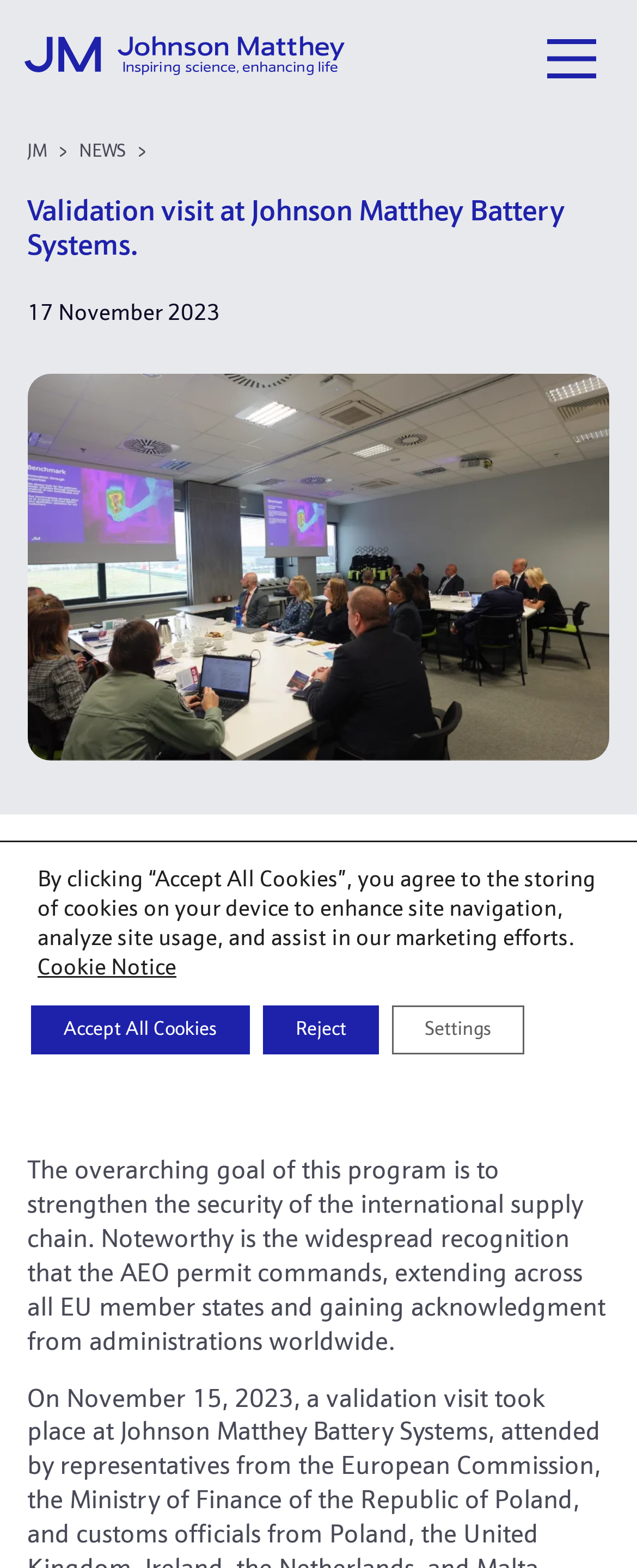What is the purpose of the AEO program?
Answer with a single word or phrase by referring to the visual content.

Strengthen the security of the international supply chain